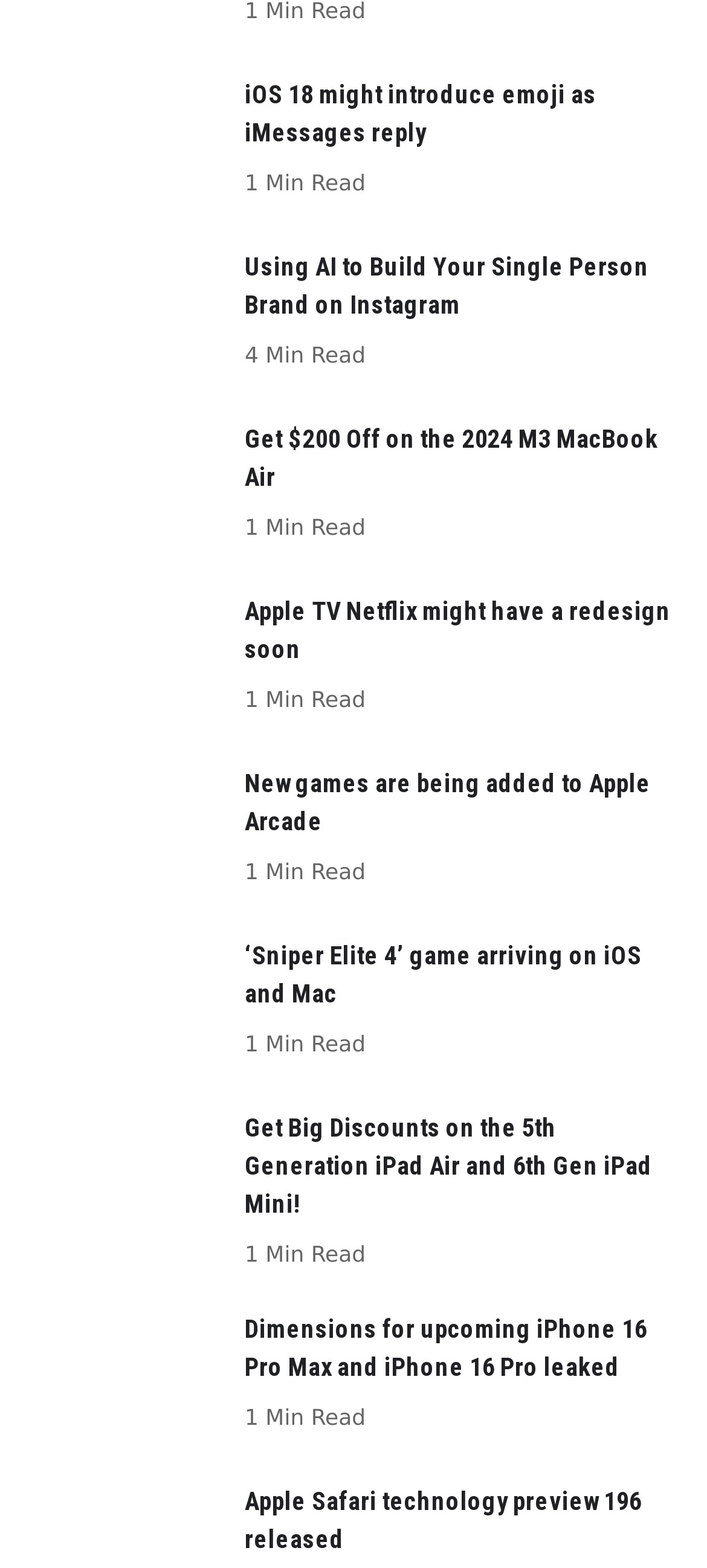Locate the bounding box coordinates of the element I should click to achieve the following instruction: "Check out Apple TV Netflix".

[0.051, 0.379, 0.308, 0.465]